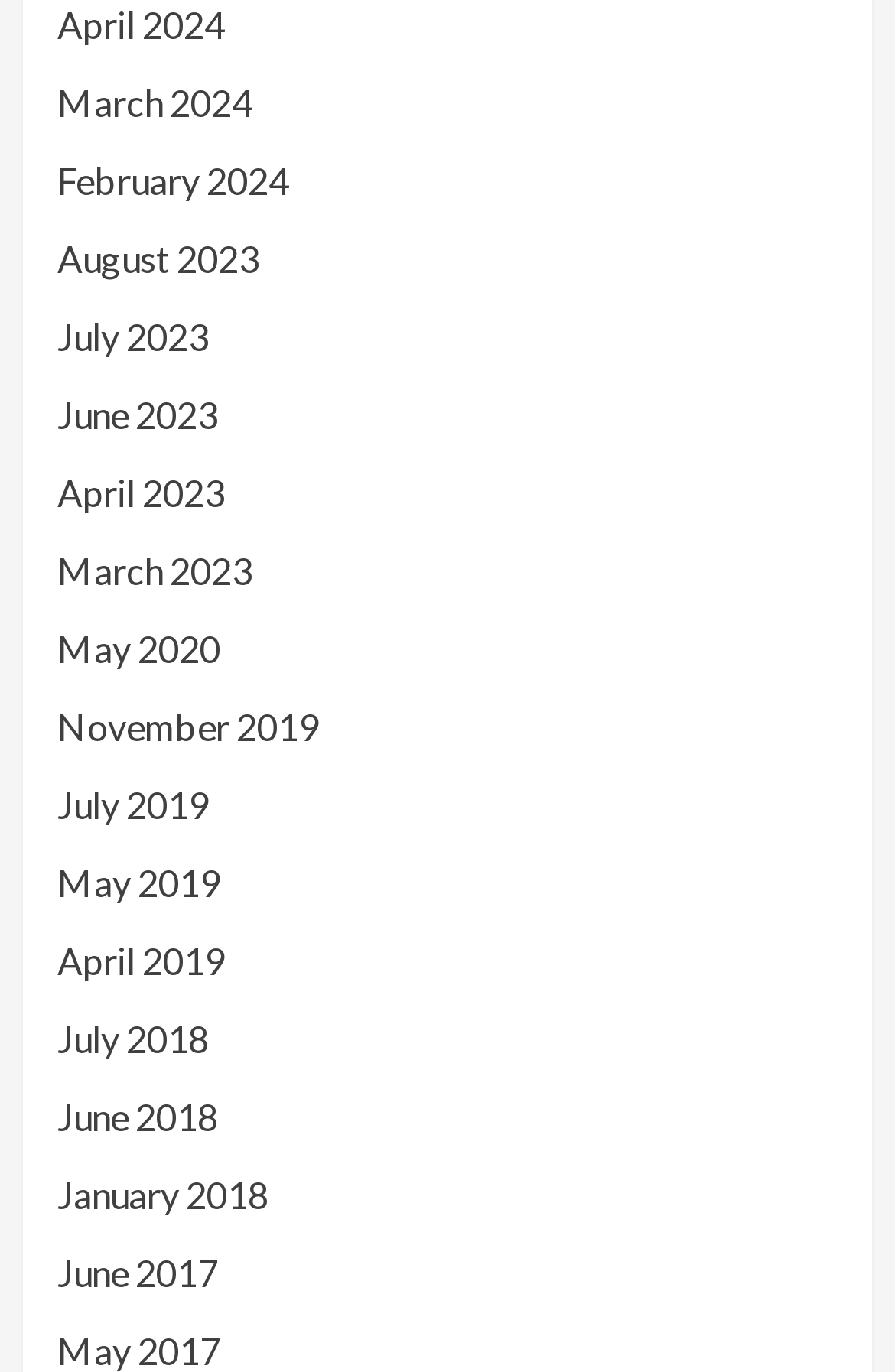Locate the bounding box coordinates of the element that should be clicked to execute the following instruction: "view August 2023".

[0.064, 0.169, 0.936, 0.226]